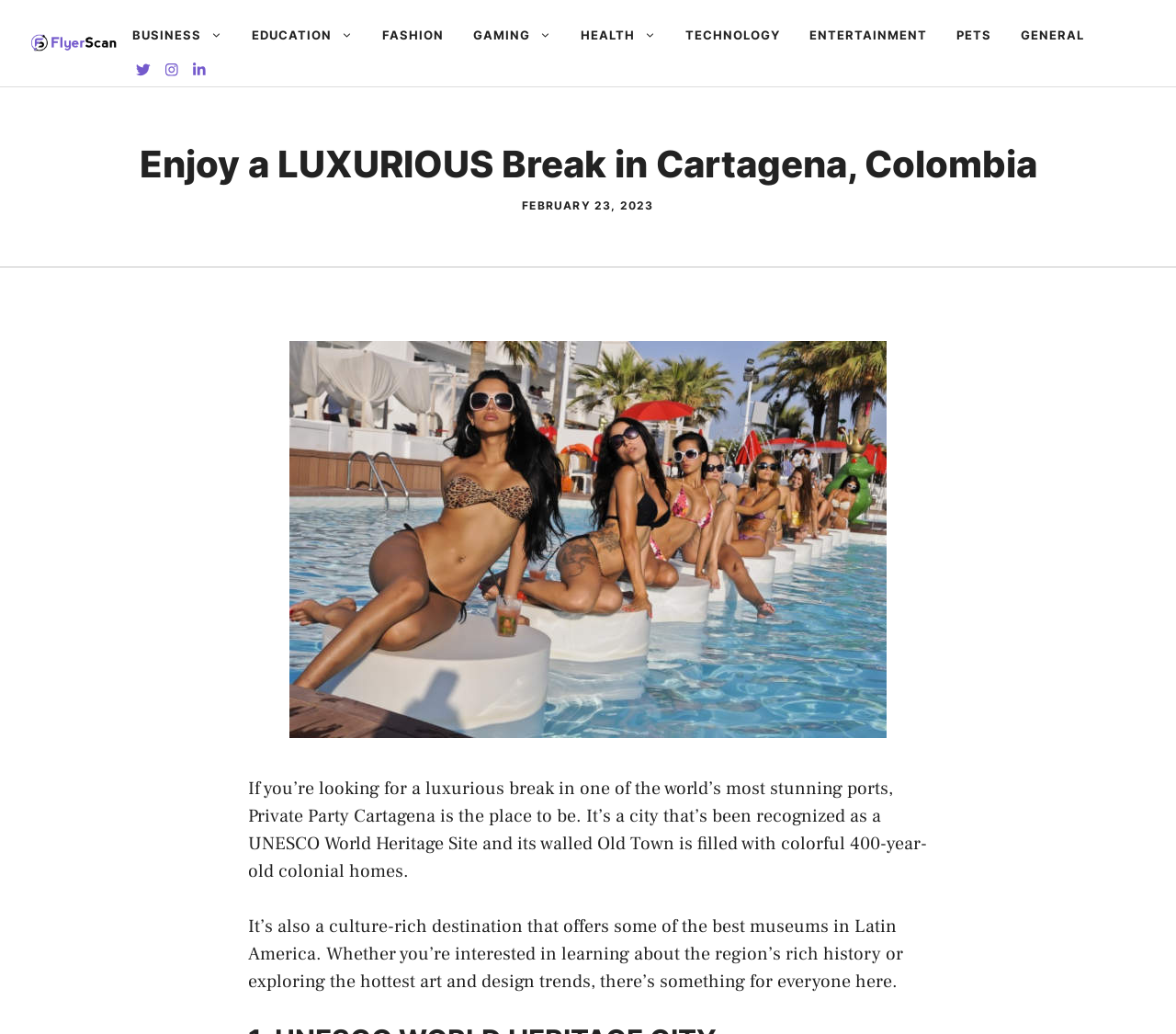Provide a thorough description of this webpage.

The webpage is about Private Party Cartagena, a luxurious break destination in Cartagena, Colombia. At the top, there is a banner with a link to "Flyer Scan" accompanied by an image. Below the banner, there is a primary navigation menu with 10 links to different categories, including BUSINESS, EDUCATION, FASHION, GAMING, HEALTH, TECHNOLOGY, ENTERTAINMENT, PETS, and GENERAL.

The main content of the webpage is headed by a title "Enjoy a LUXURIOUS Break in Cartagena, Colombia". Below the title, there is a time element displaying the date "FEBRUARY 23, 2023". The main text describes Private Party Cartagena as a luxurious break destination, highlighting its recognition as a UNESCO World Heritage Site and its cultural richness. The text also mentions the city's walled Old Town, colorful colonial homes, and its museums. There is a link to "Private Party Cartagena" within the text.

The overall layout of the webpage is organized, with clear headings and concise text. The navigation menu is prominently displayed at the top, making it easy to access different categories. The main content is focused on describing the luxurious break destination, with a clear and concise text that highlights its unique features.